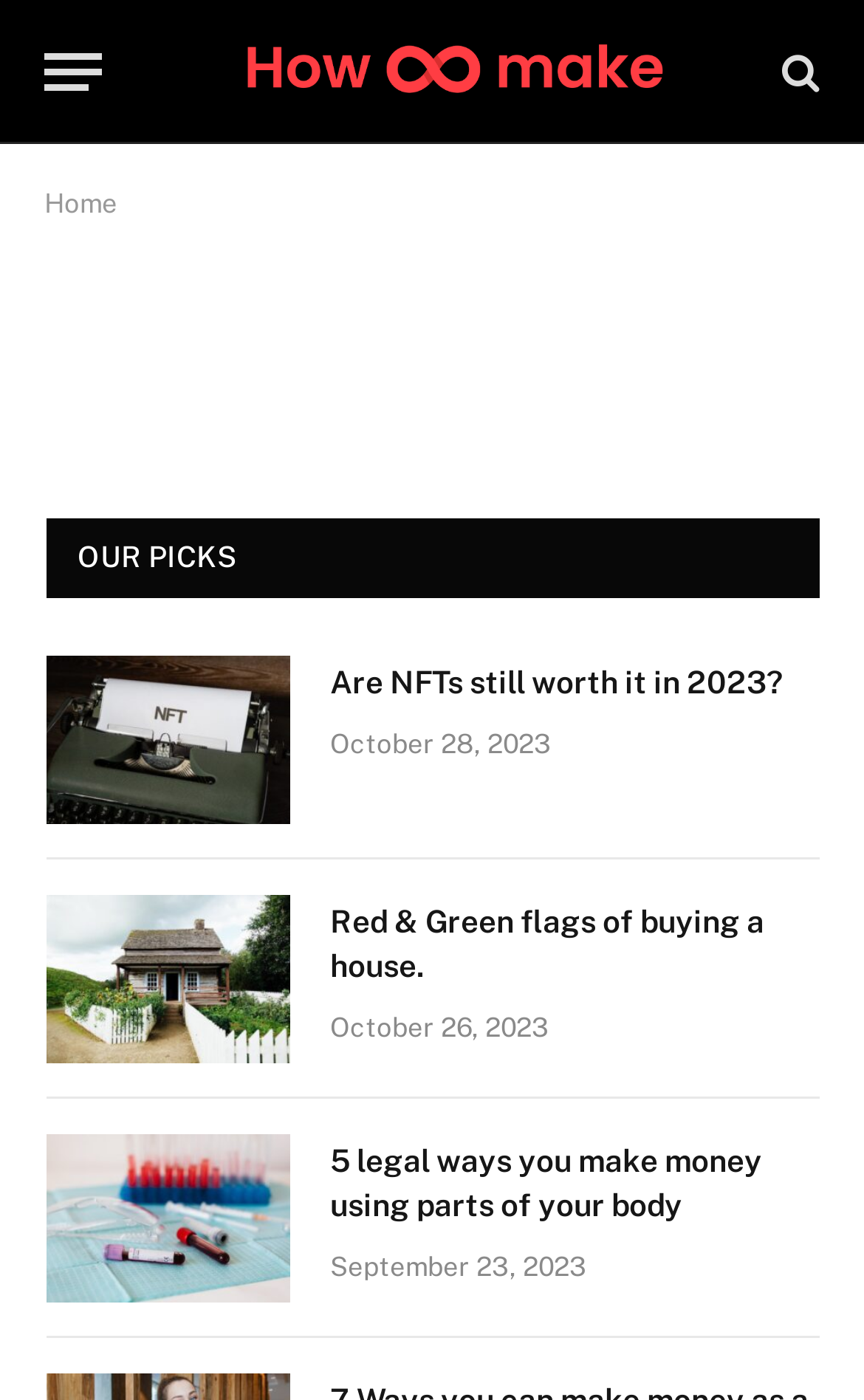Specify the bounding box coordinates of the region I need to click to perform the following instruction: "Learn about making money using parts of your body". The coordinates must be four float numbers in the range of 0 to 1, i.e., [left, top, right, bottom].

[0.382, 0.813, 0.949, 0.877]